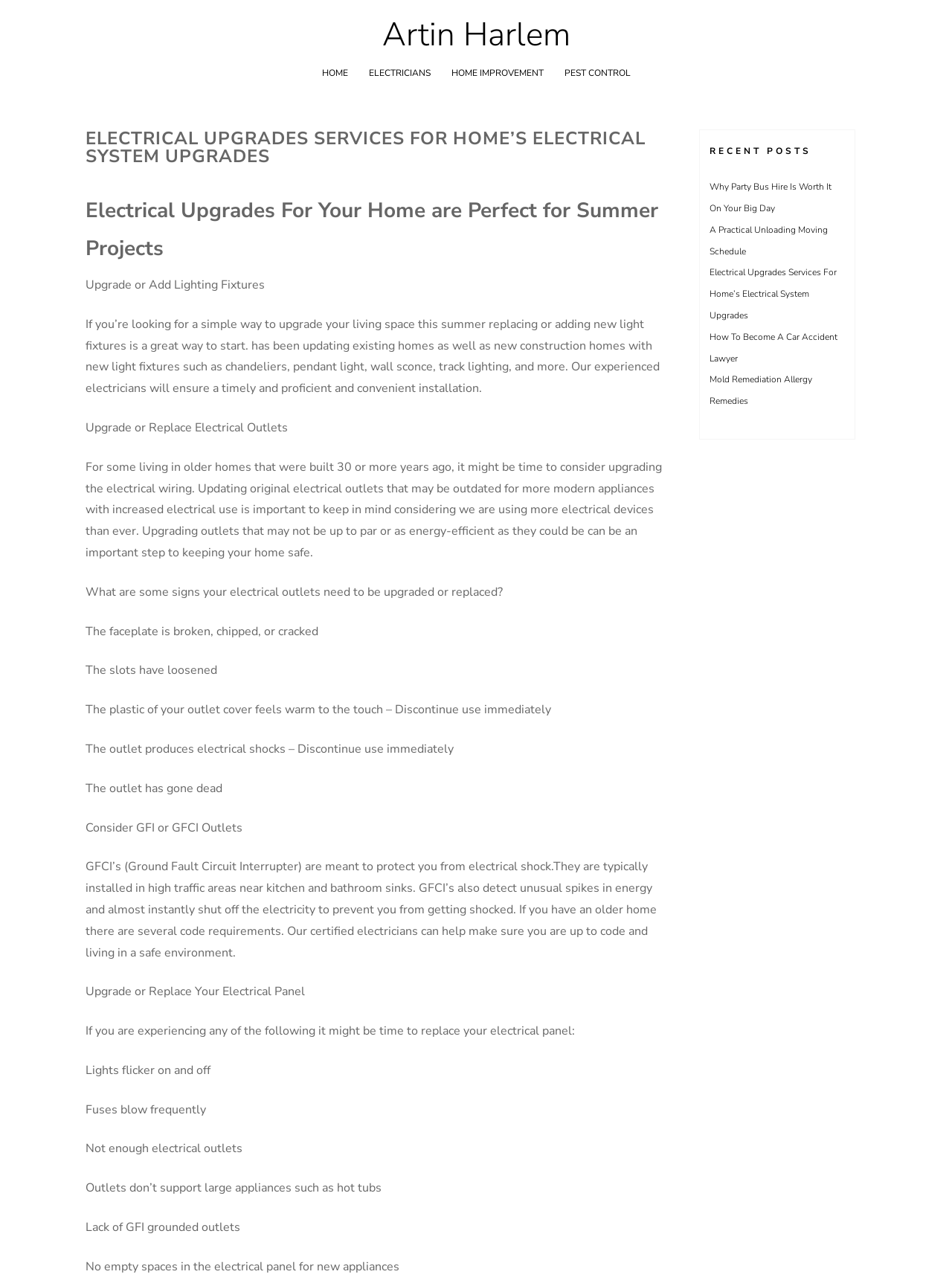Can you pinpoint the bounding box coordinates for the clickable element required for this instruction: "Click on 'ELECTRICIANS'"? The coordinates should be four float numbers between 0 and 1, i.e., [left, top, right, bottom].

[0.387, 0.052, 0.452, 0.061]